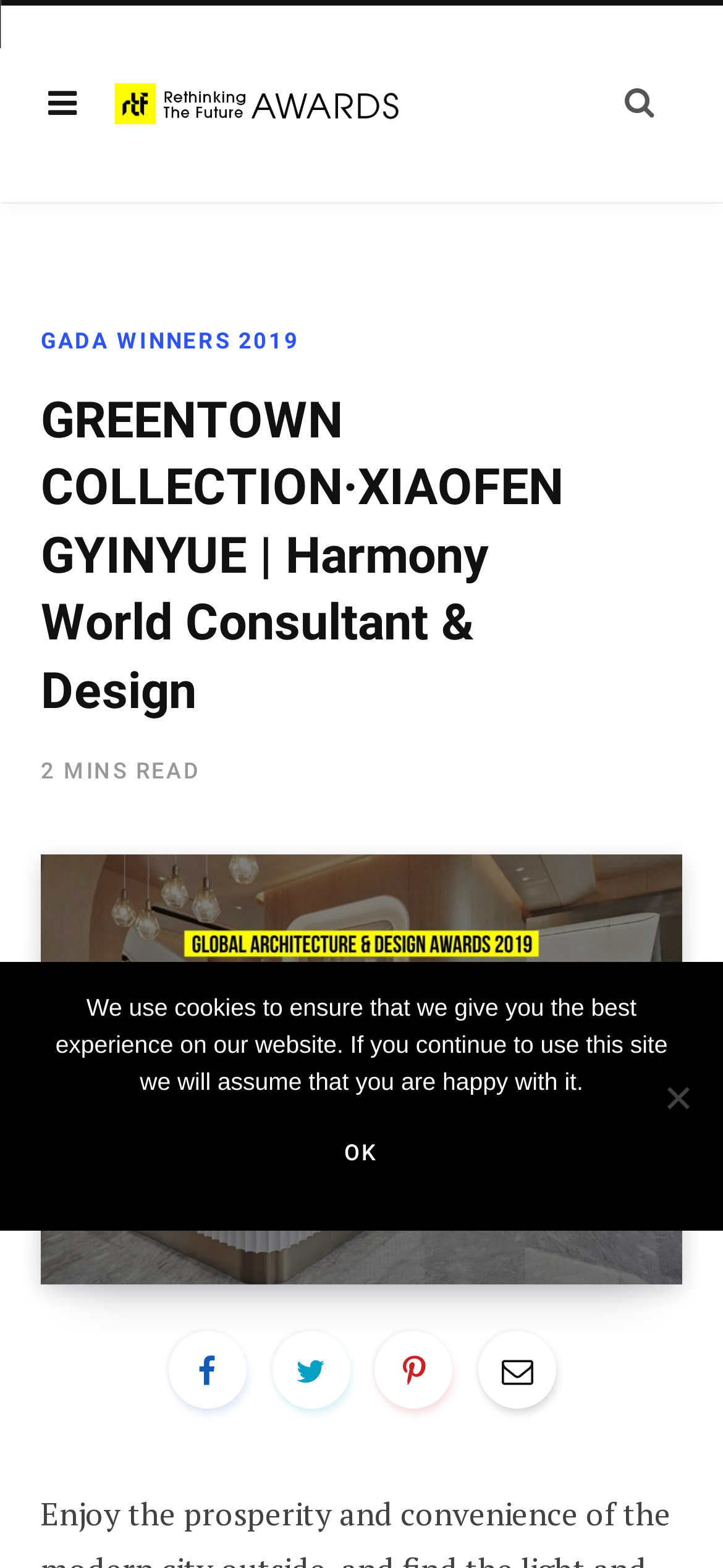Give a one-word or short phrase answer to the question: 
How many social media links are there at the bottom?

4